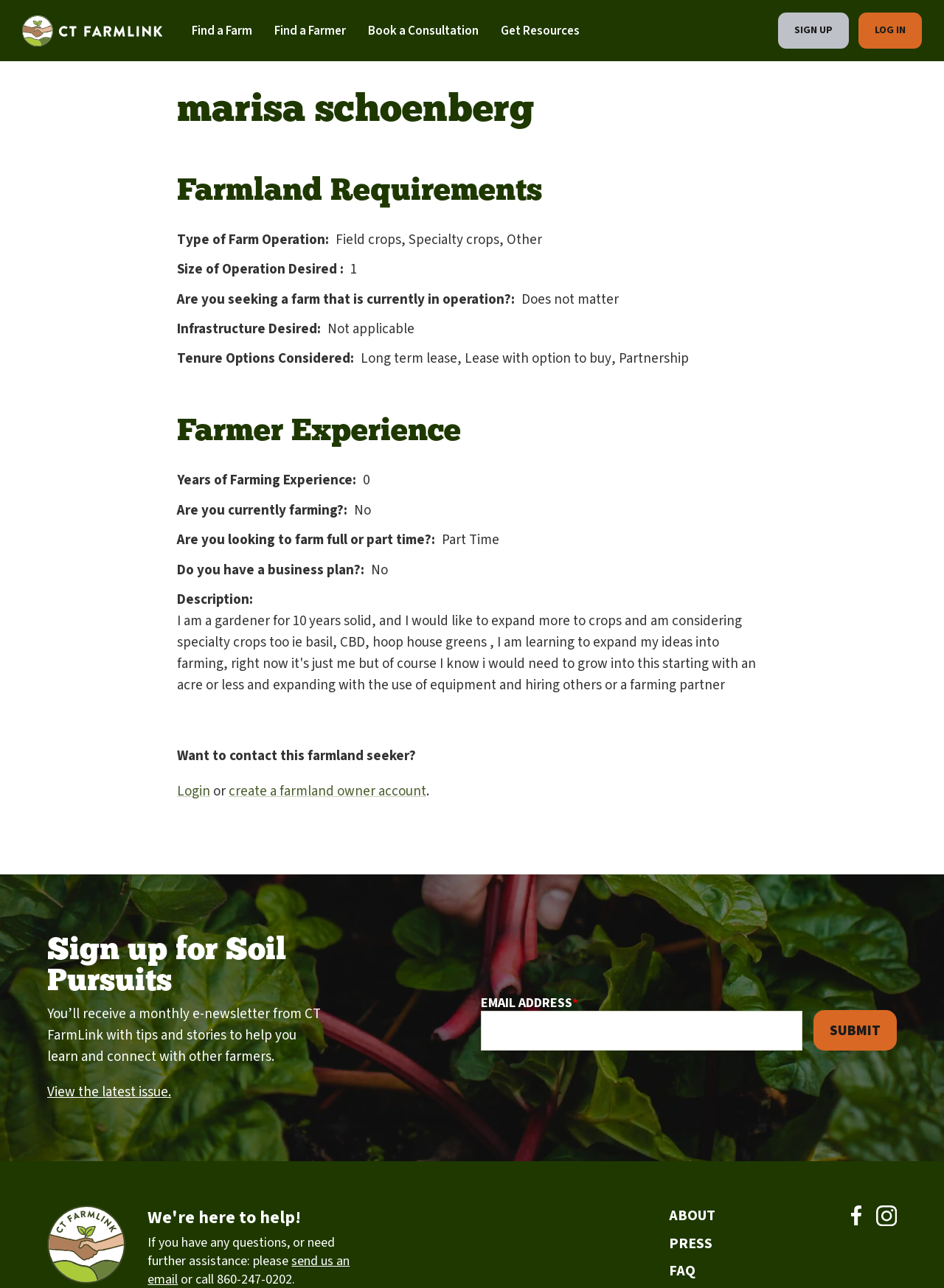Using the details in the image, give a detailed response to the question below:
What is the name of the farm operation seeker?

The name of the farm operation seeker can be found in the main heading of the webpage, which is 'marisa schoenberg'.